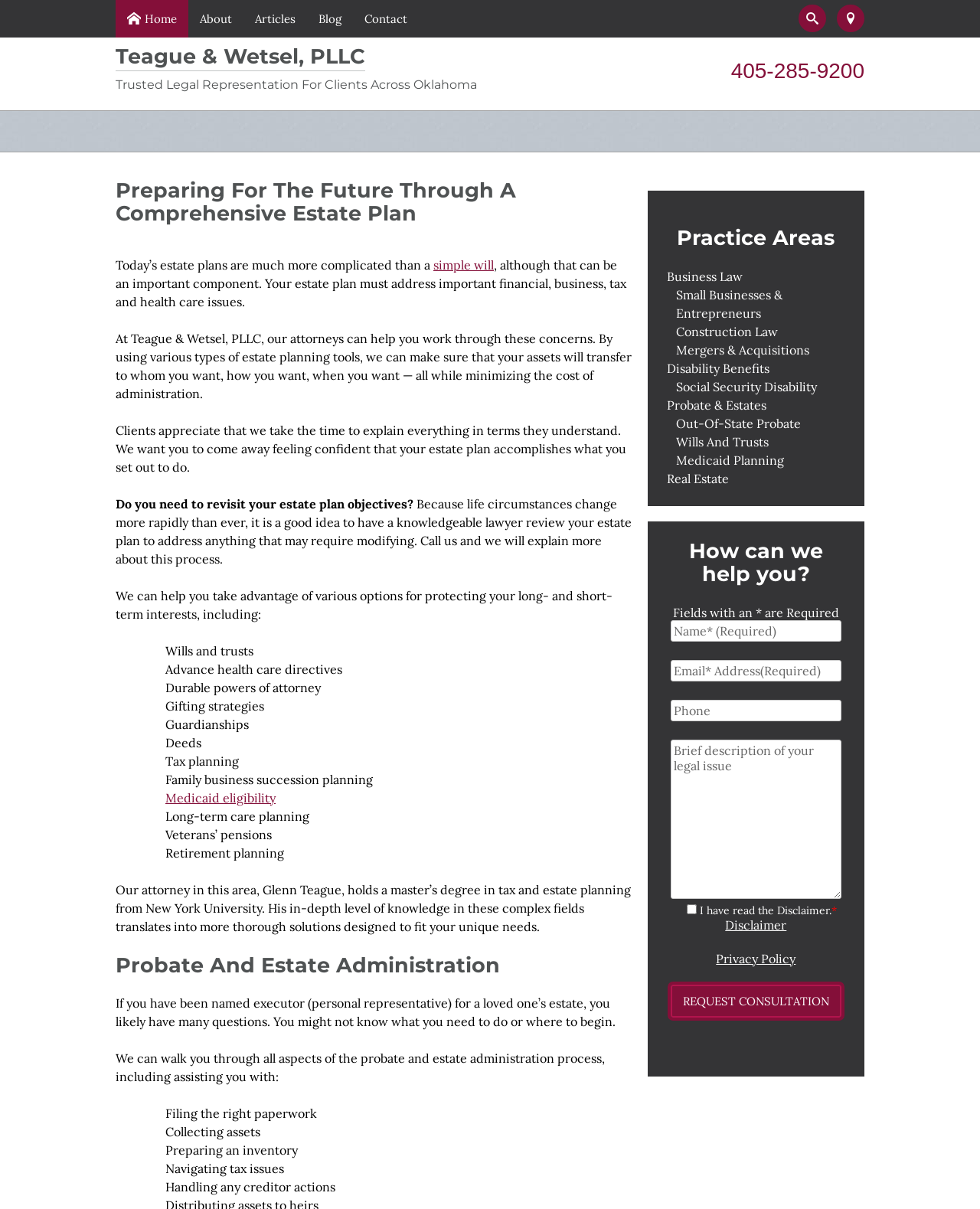What is the phone number of the law firm? Based on the screenshot, please respond with a single word or phrase.

405-285-9200